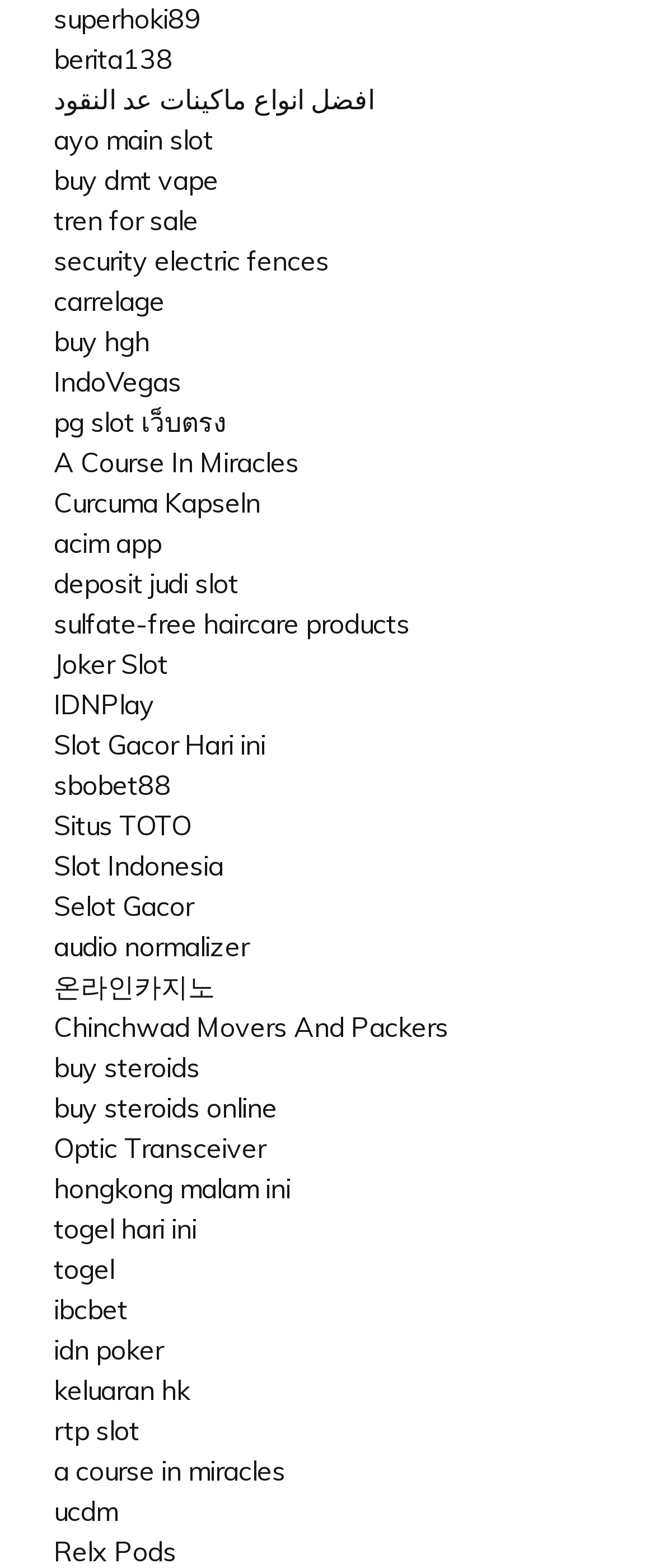Please identify the bounding box coordinates of the element that needs to be clicked to perform the following instruction: "Go to the Home page".

None